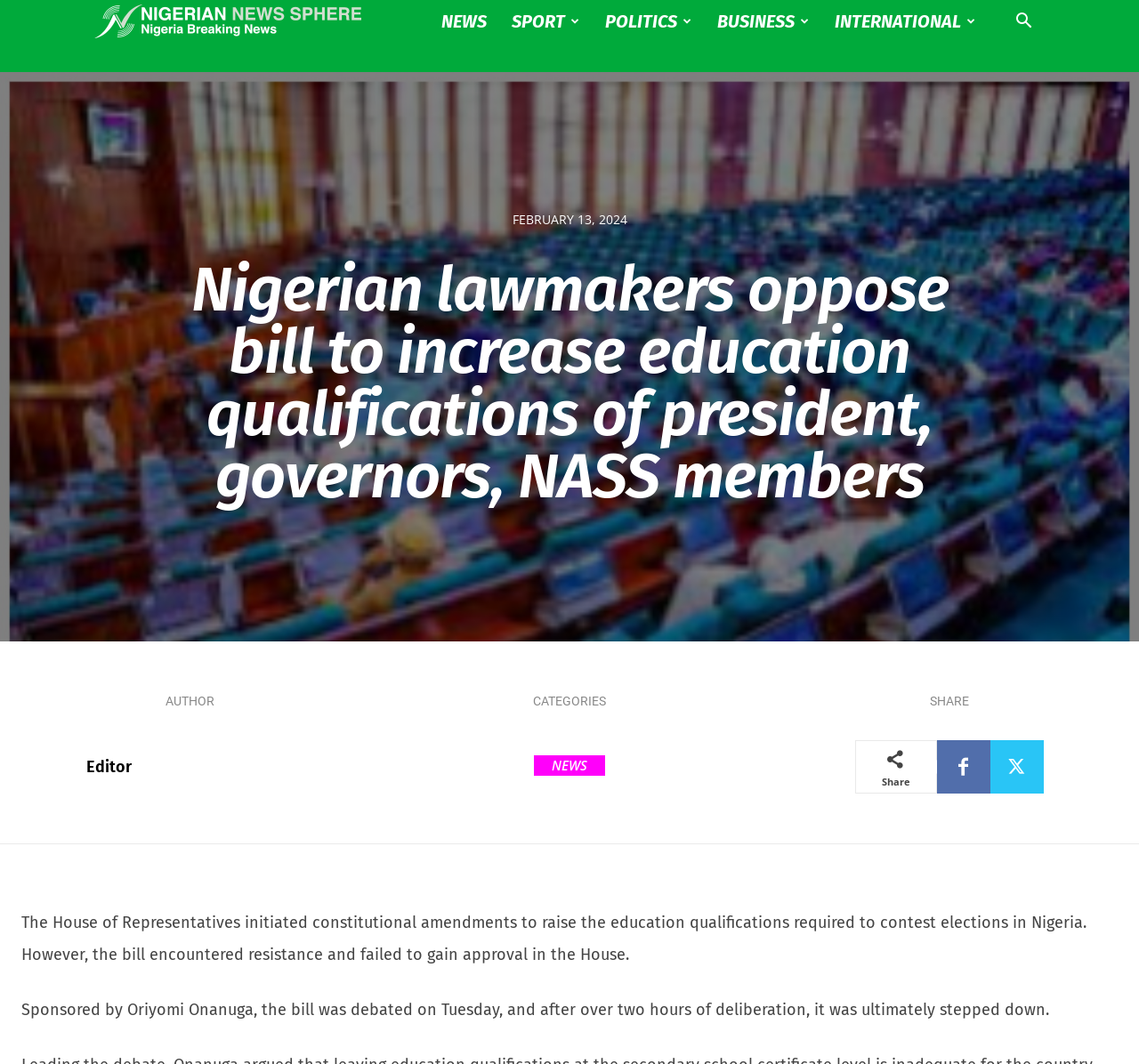Using the elements shown in the image, answer the question comprehensively: What is the date of the news article?

I found the date of the news article by looking at the time element on the webpage, which is located at [0.45, 0.198, 0.55, 0.214] and contains the text 'FEBRUARY 13, 2024'.